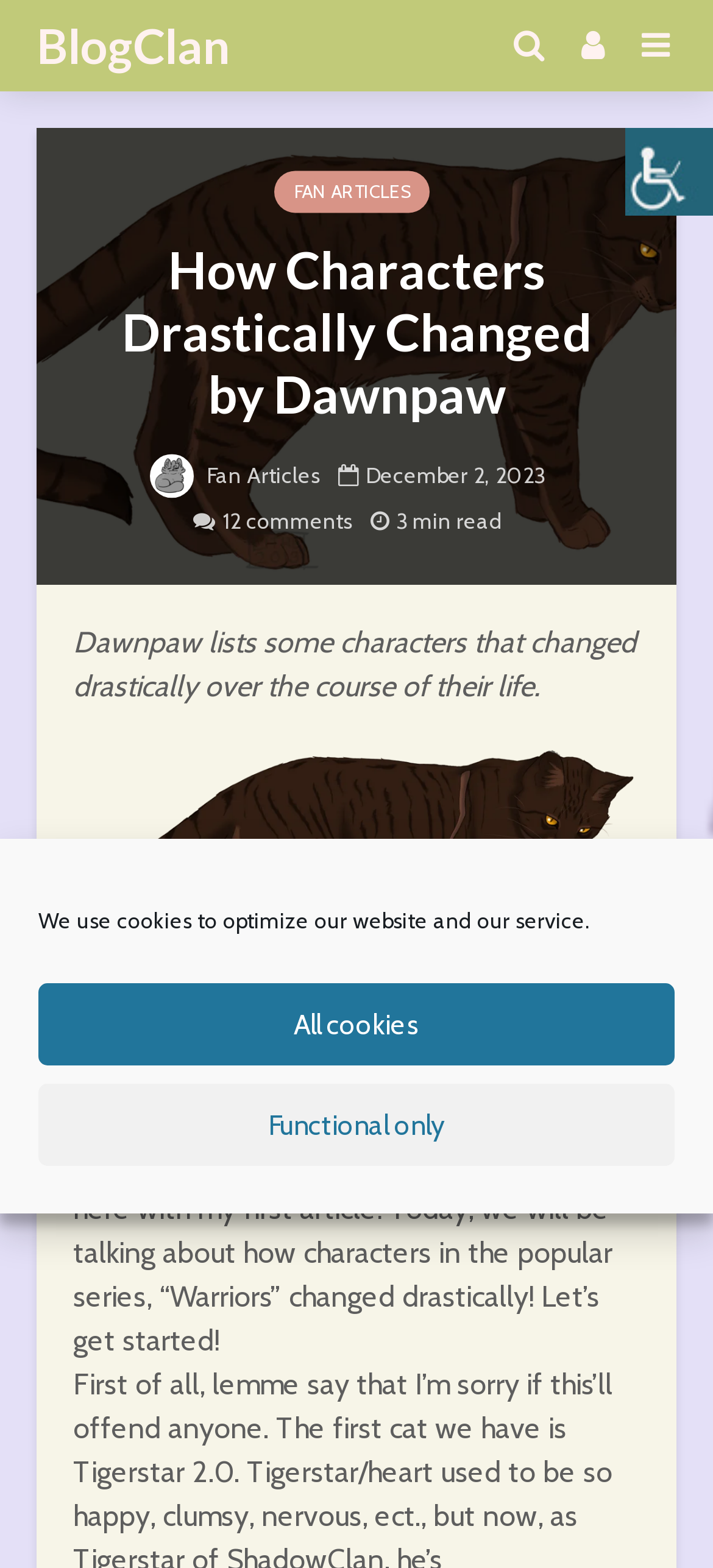What is the name of the blog?
Based on the screenshot, give a detailed explanation to answer the question.

I determined the name of the blog by looking at the link element with the text 'BlogClan' at the top of the webpage, which suggests that it is the name of the blog.